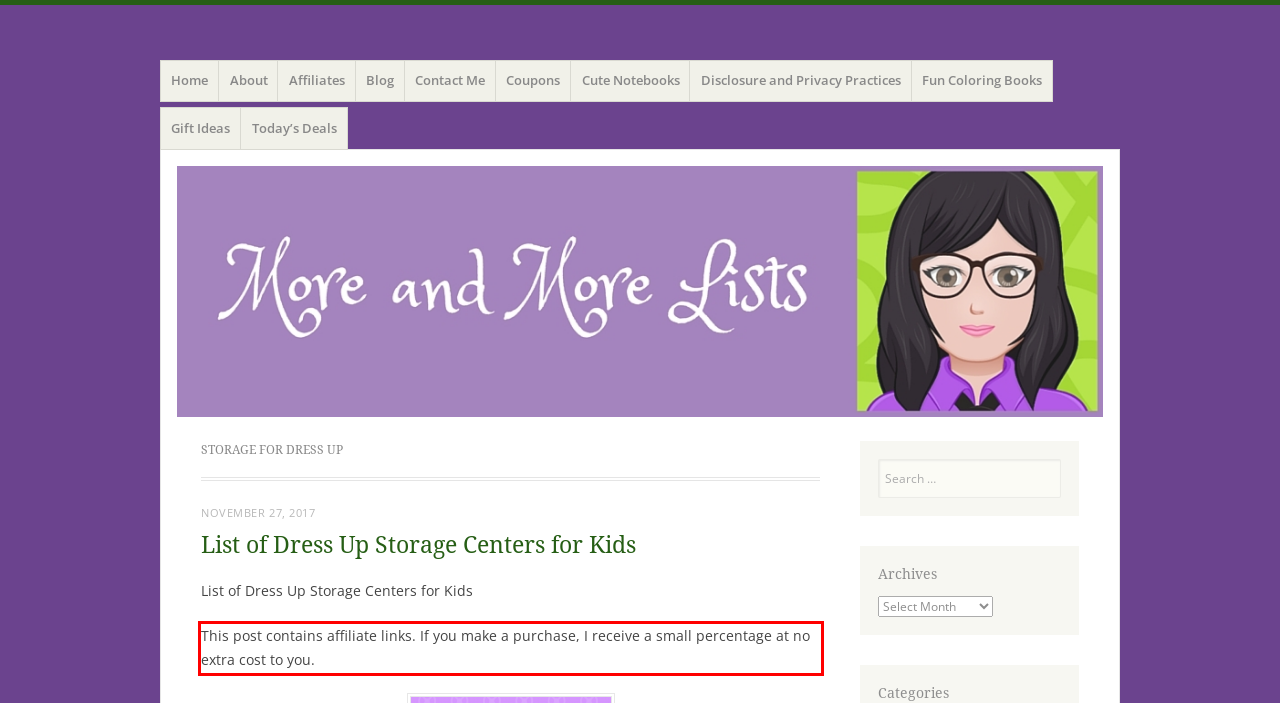Given a screenshot of a webpage containing a red rectangle bounding box, extract and provide the text content found within the red bounding box.

This post contains affiliate links. If you make a purchase, I receive a small percentage at no extra cost to you.